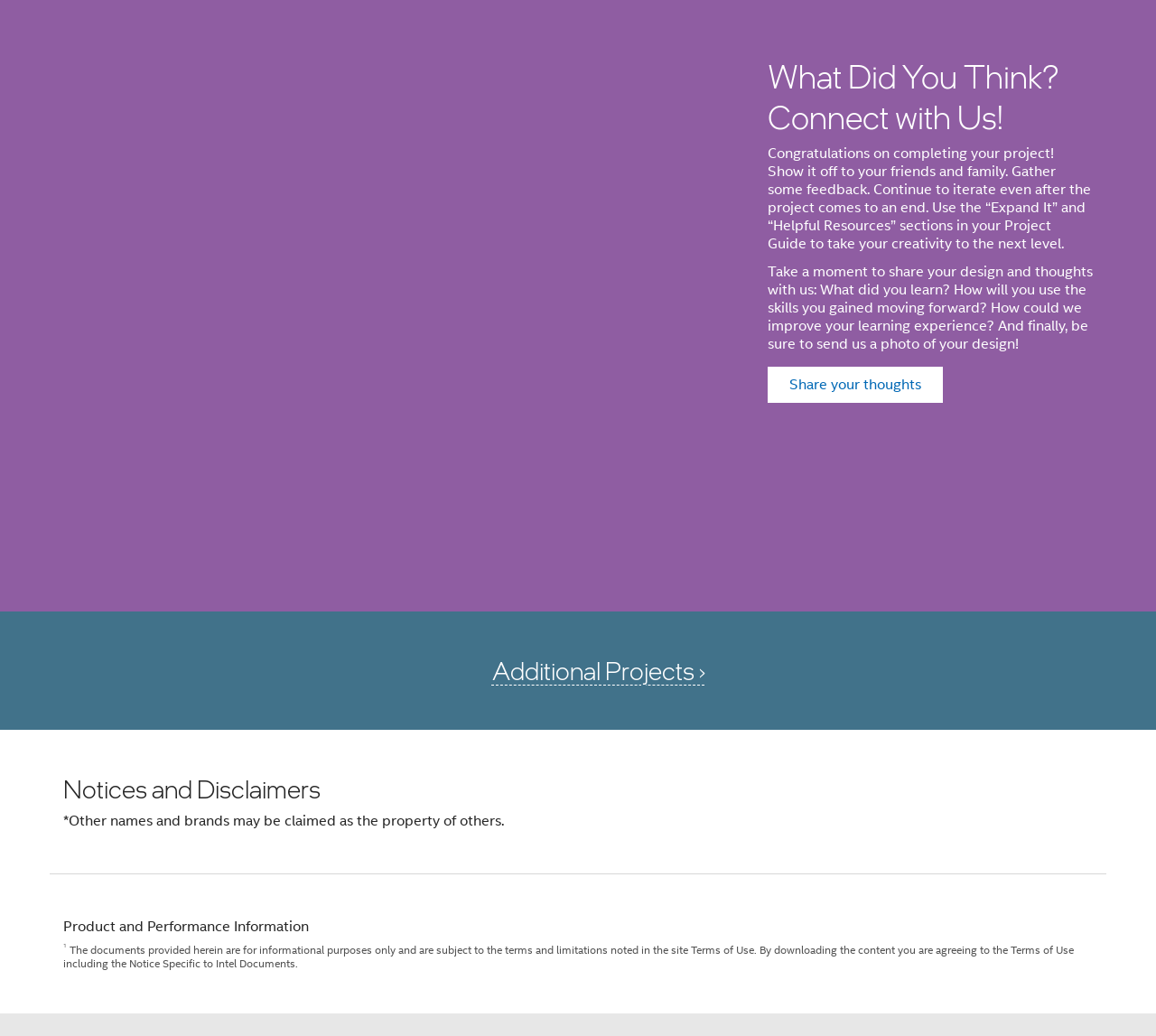Please find the bounding box coordinates of the element that must be clicked to perform the given instruction: "Click on 'Share your thoughts'". The coordinates should be four float numbers from 0 to 1, i.e., [left, top, right, bottom].

[0.664, 0.194, 0.816, 0.229]